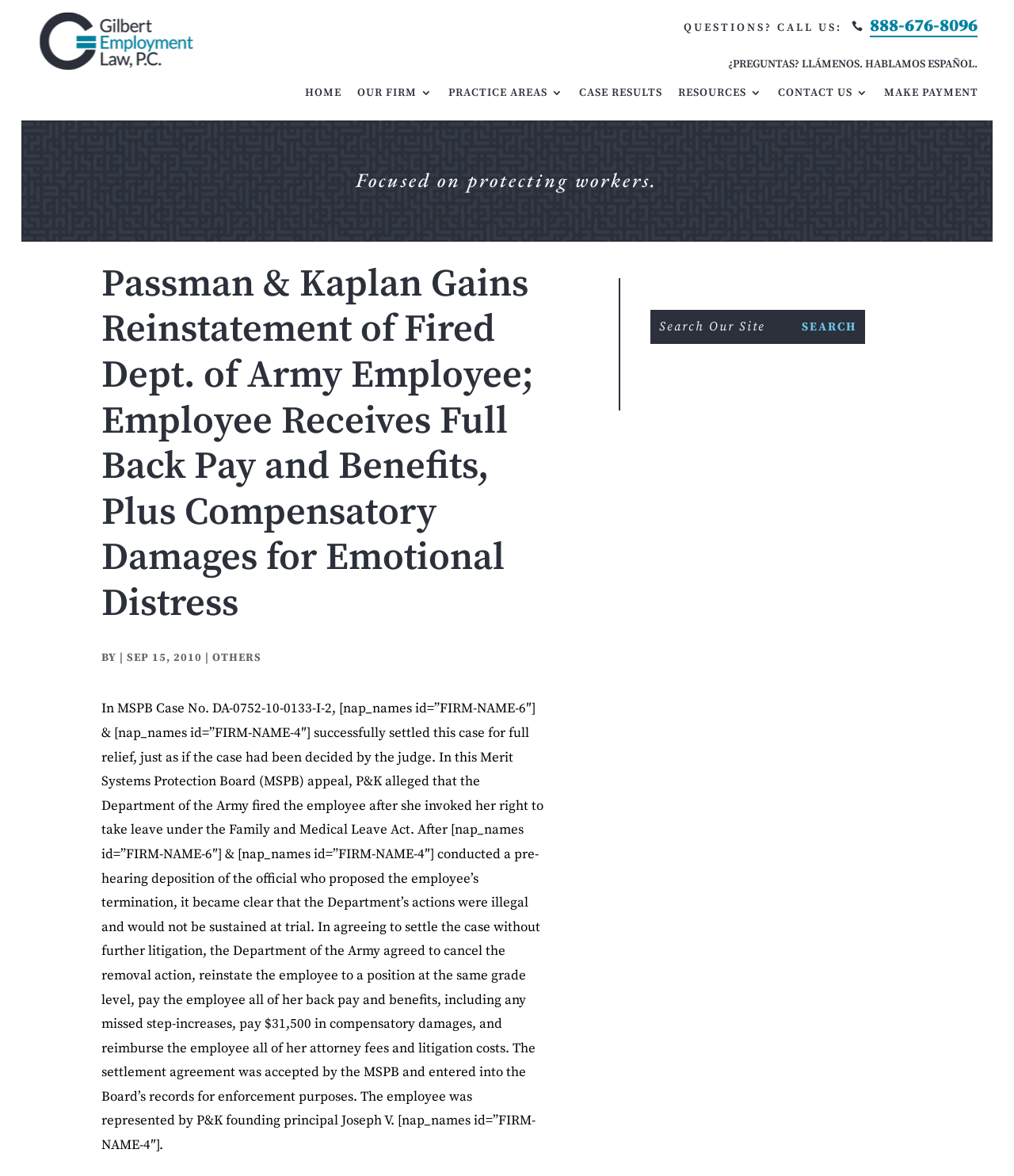Please indicate the bounding box coordinates of the element's region to be clicked to achieve the instruction: "Click the 'HOME' link". Provide the coordinates as four float numbers between 0 and 1, i.e., [left, top, right, bottom].

[0.301, 0.073, 0.337, 0.091]